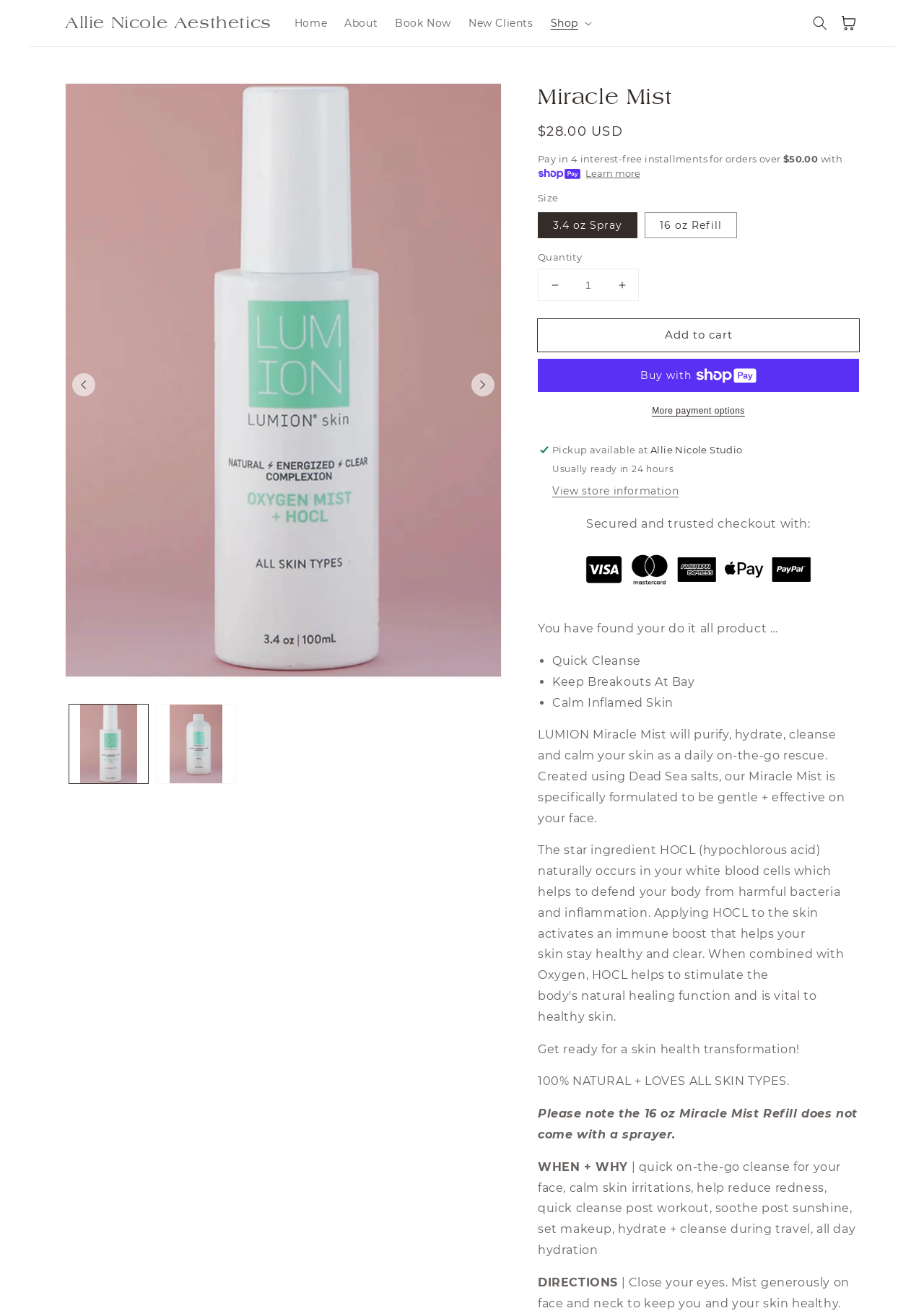Determine the bounding box coordinates of the region I should click to achieve the following instruction: "Learn more about Shop Pay". Ensure the bounding box coordinates are four float numbers between 0 and 1, i.e., [left, top, right, bottom].

[0.634, 0.126, 0.693, 0.137]